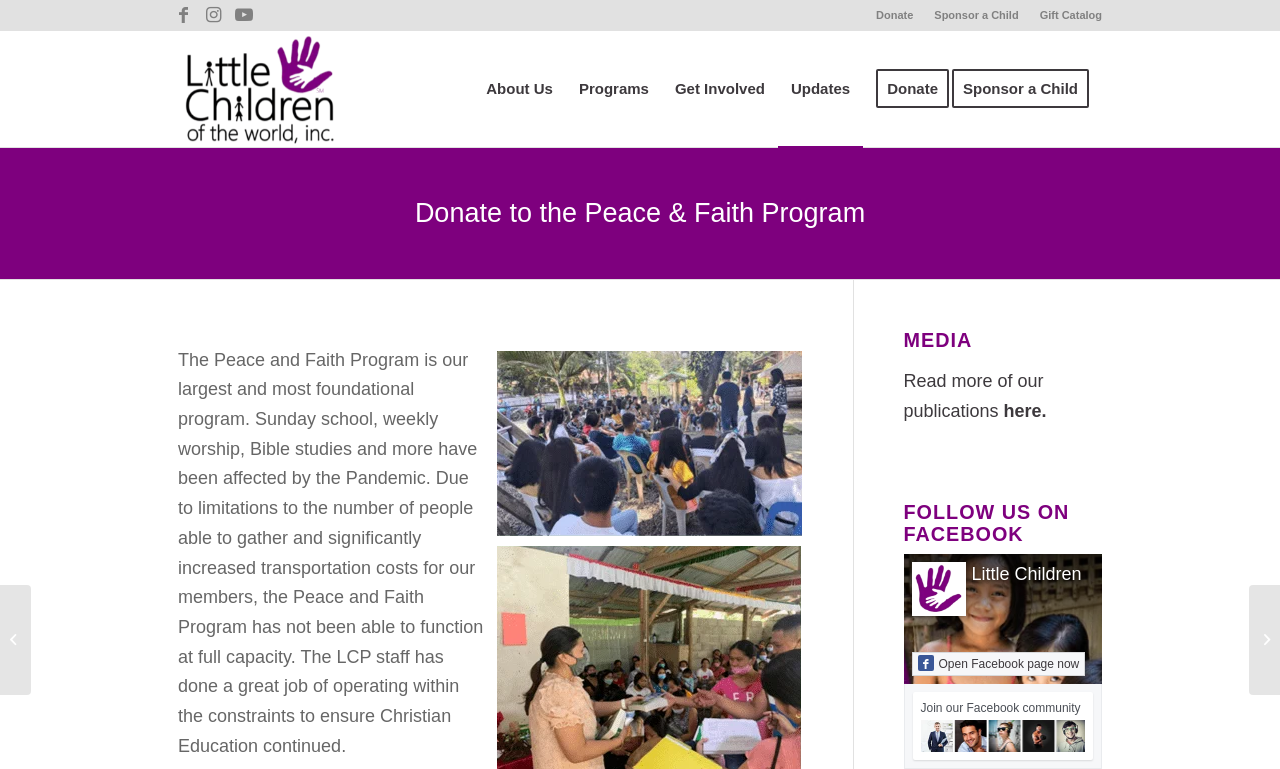Identify the bounding box coordinates of the specific part of the webpage to click to complete this instruction: "Click the Facebook link".

[0.132, 0.0, 0.155, 0.039]